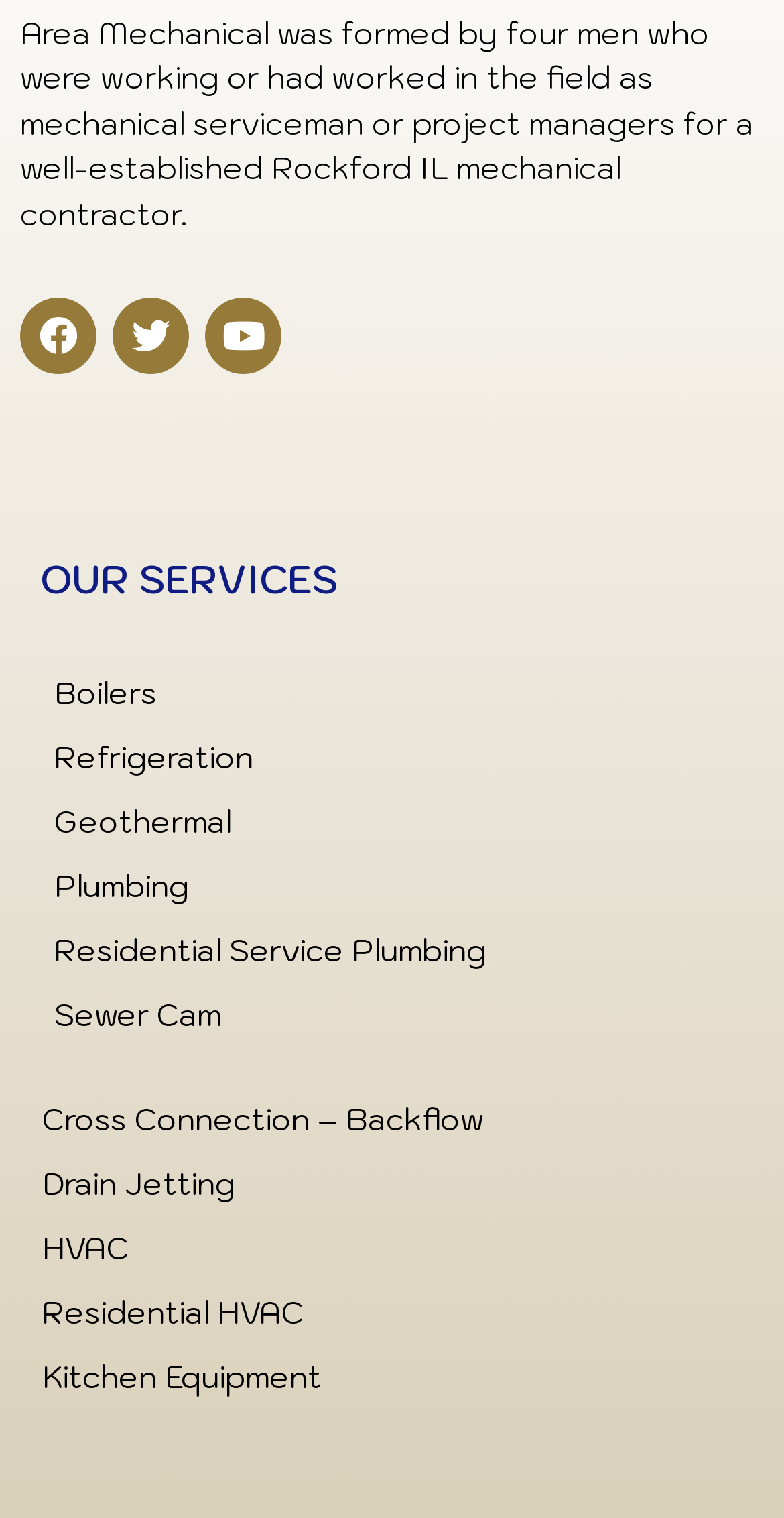Provide the bounding box coordinates of the UI element this sentence describes: "Capacitor Battery Hybrid".

None